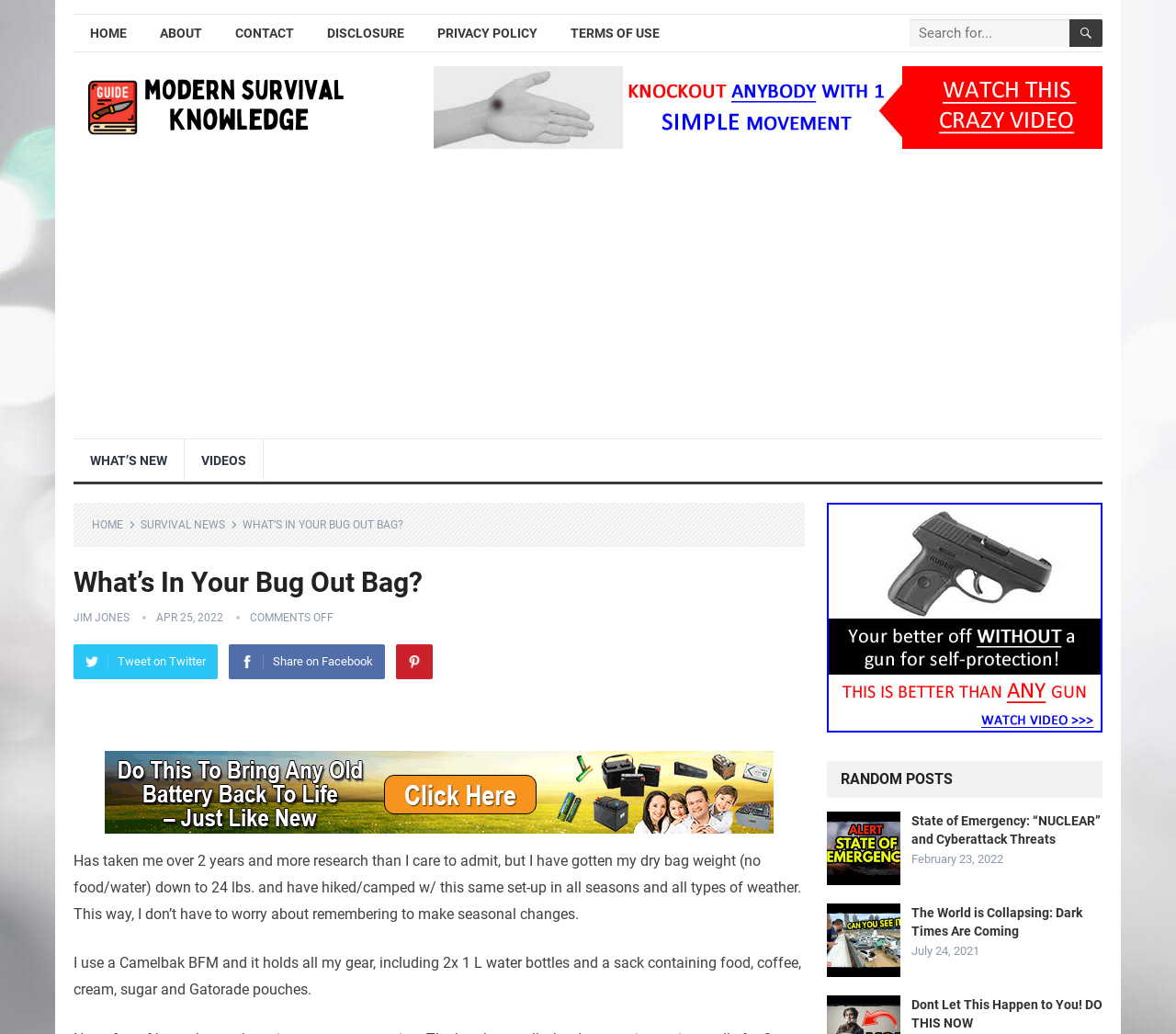Please mark the bounding box coordinates of the area that should be clicked to carry out the instruction: "Visit the Crate Club page".

[0.369, 0.131, 0.938, 0.148]